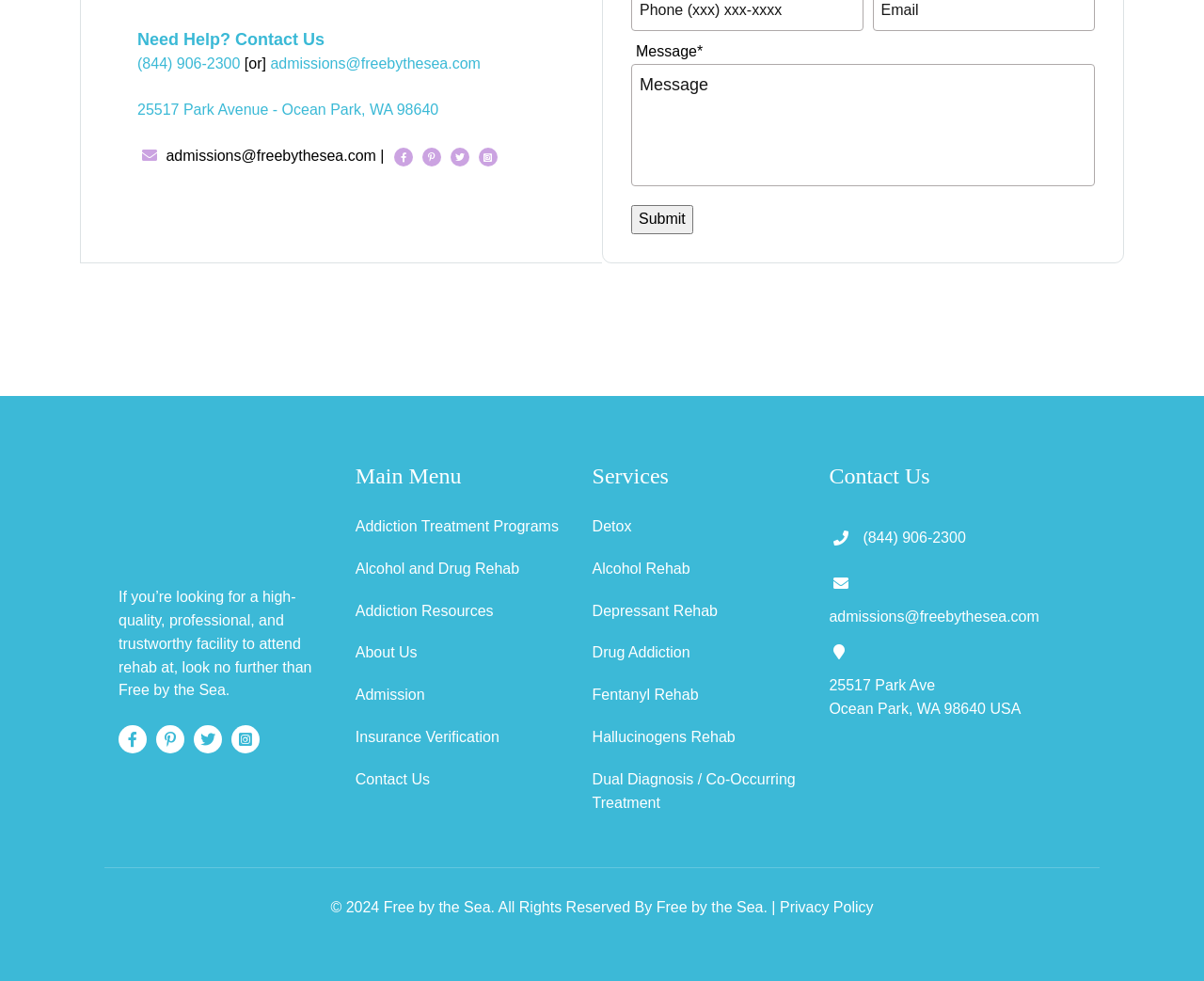What is the purpose of the textbox?
From the screenshot, provide a brief answer in one word or phrase.

To send a message